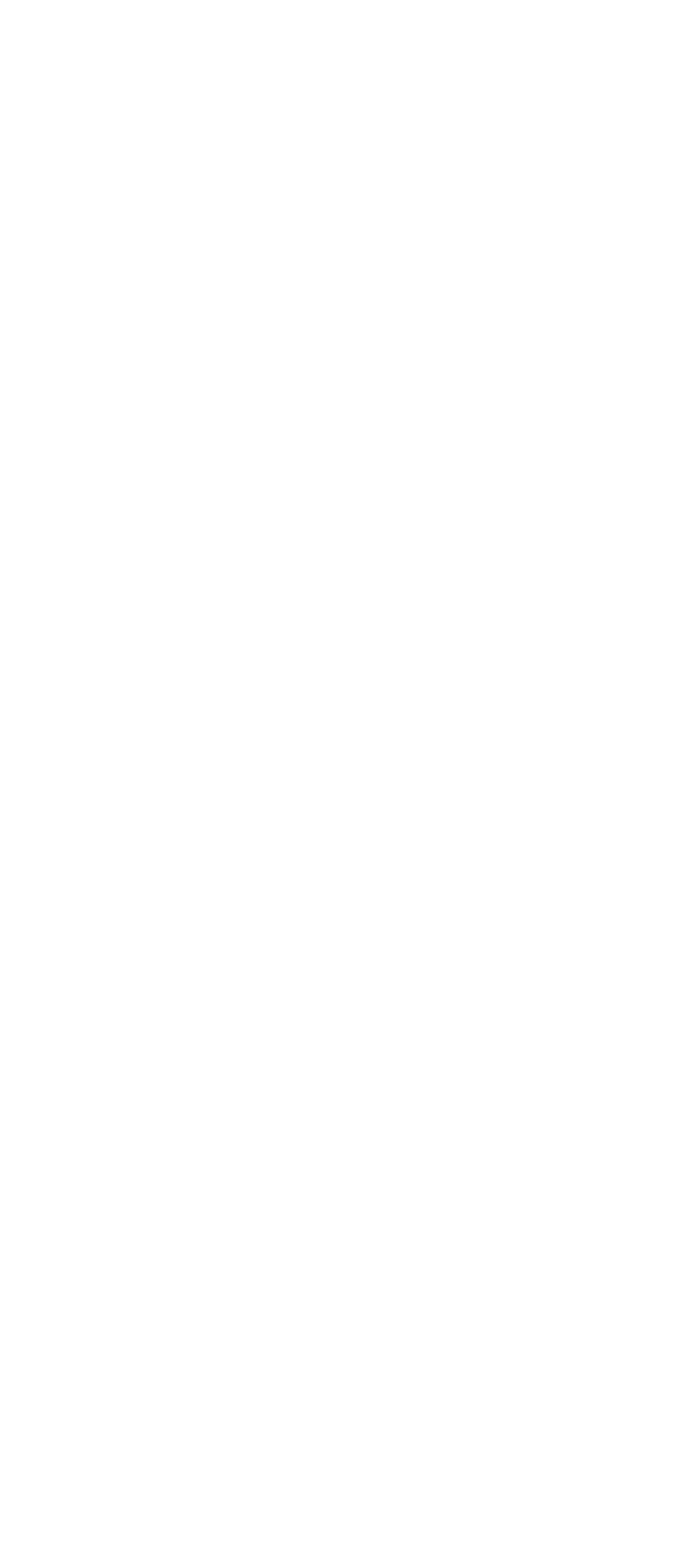Can you show the bounding box coordinates of the region to click on to complete the task described in the instruction: "View Father’s Day offers at Village Grocer"?

[0.048, 0.16, 0.491, 0.228]